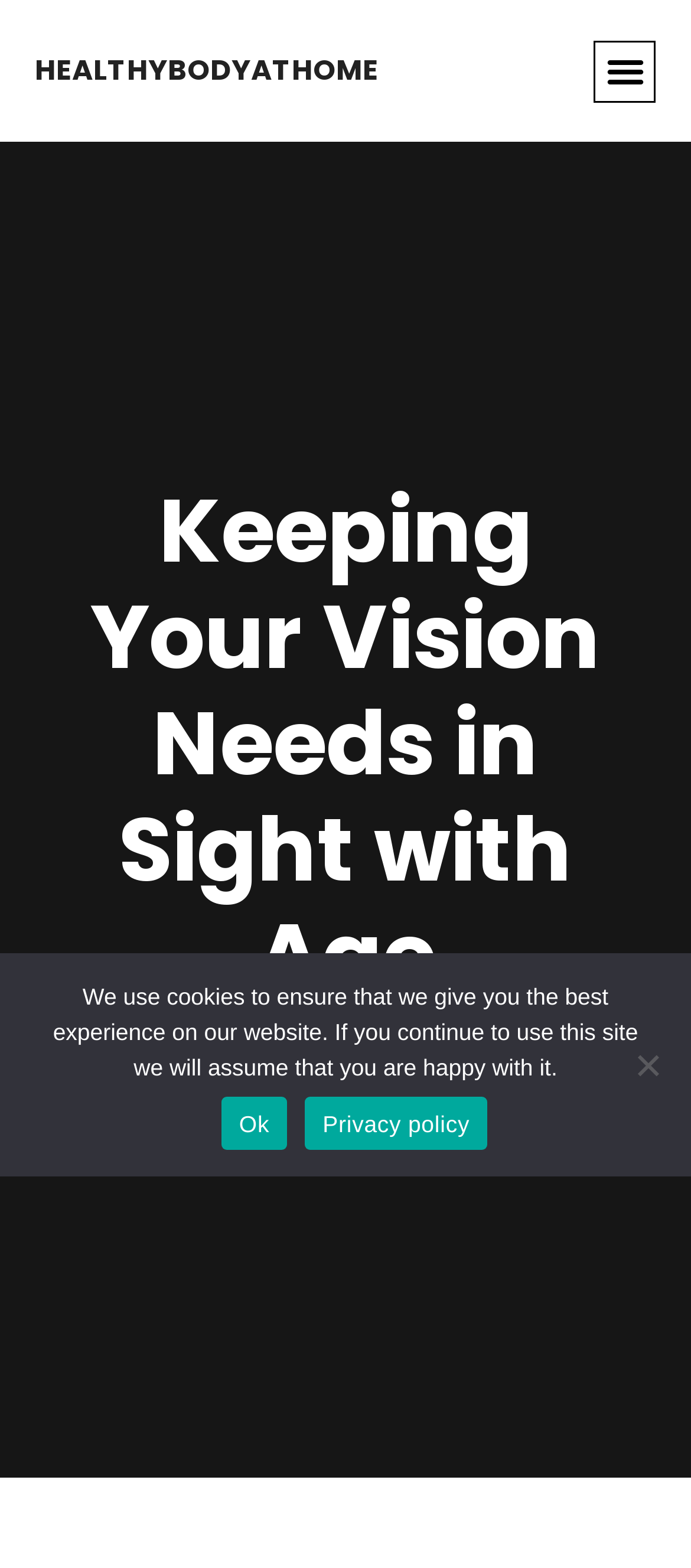What is the name of the author?
Please answer the question with a single word or phrase, referencing the image.

Kevin Mangelschots